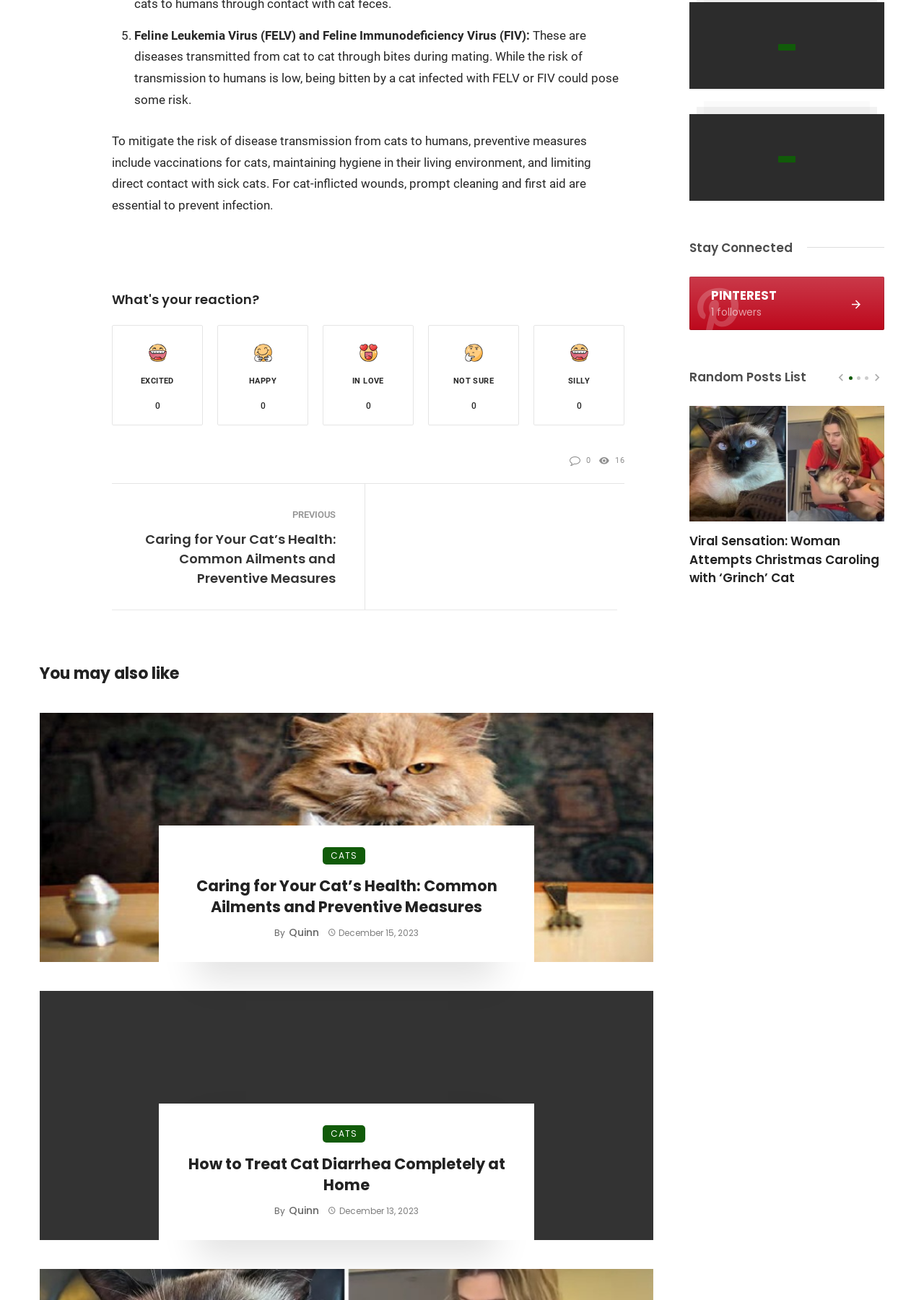Determine the bounding box coordinates for the area you should click to complete the following instruction: "Click on the 'PREVIOUS' link".

[0.121, 0.389, 0.363, 0.403]